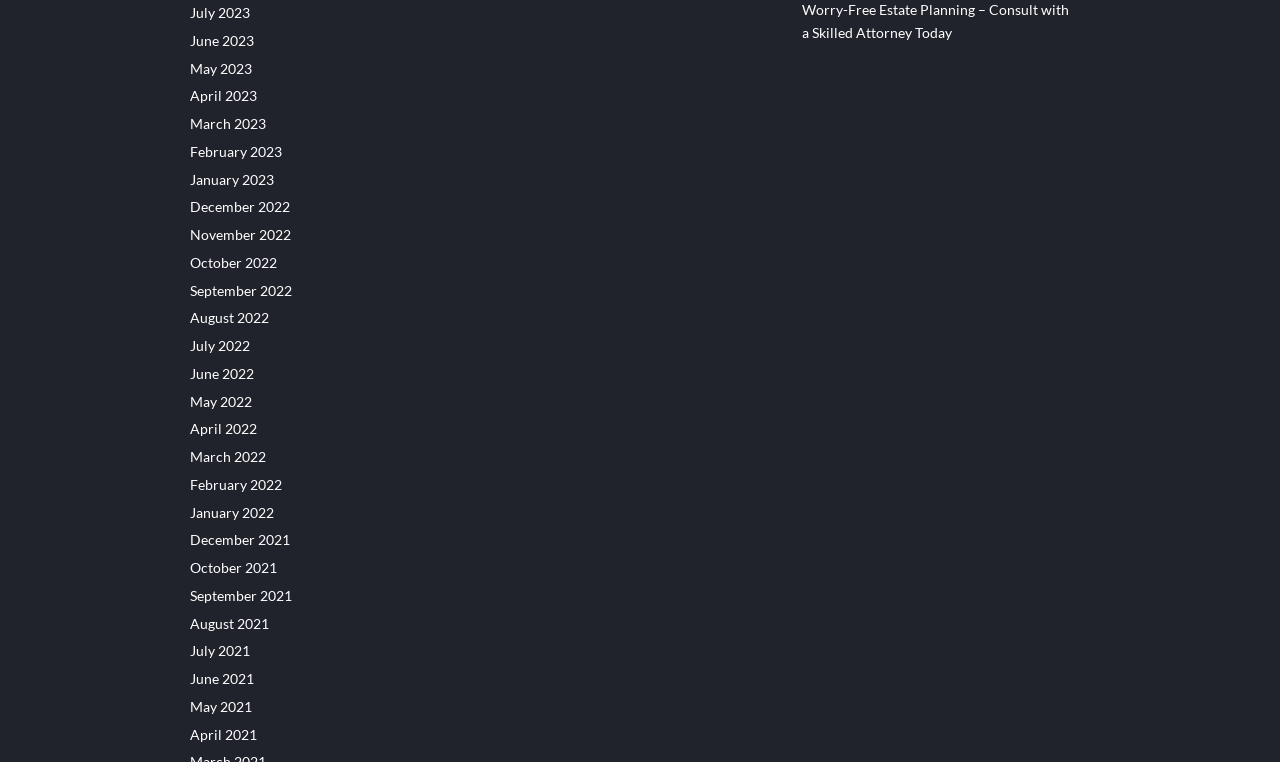Please pinpoint the bounding box coordinates for the region I should click to adhere to this instruction: "Consult with a Skilled Attorney Today".

[0.627, 0.002, 0.835, 0.054]